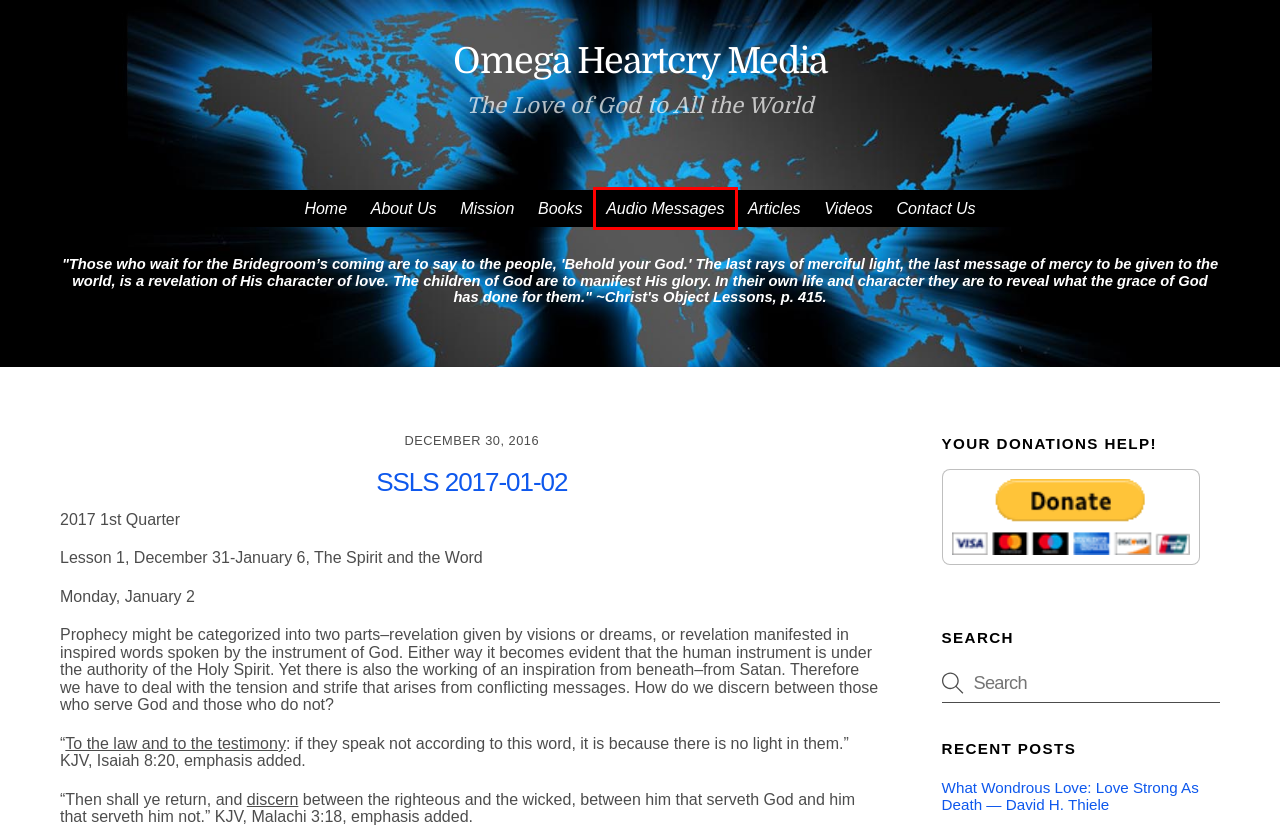Analyze the screenshot of a webpage featuring a red rectangle around an element. Pick the description that best fits the new webpage after interacting with the element inside the red bounding box. Here are the candidates:
A. Audio Messages – Omega Heartcry Media
B. Contact Us – Omega Heartcry Media
C. What Wondrous Love: Love Strong As Death — David H. Thiele – Omega Heartcry Media
D. Mission – Omega Heartcry Media
E. Articles – Omega Heartcry Media
F. About Us – Omega Heartcry Media
G. Books – Omega Heartcry Media
H. Videos – Omega Heartcry Media

A